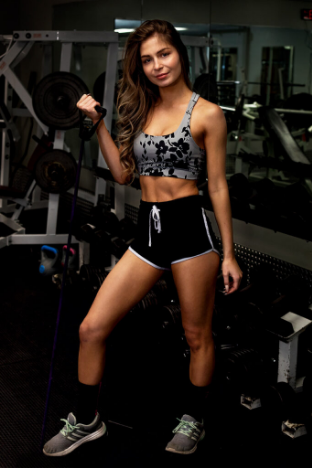Give a concise answer using only one word or phrase for this question:
What type of equipment is visible in the background?

Weights and exercise machines